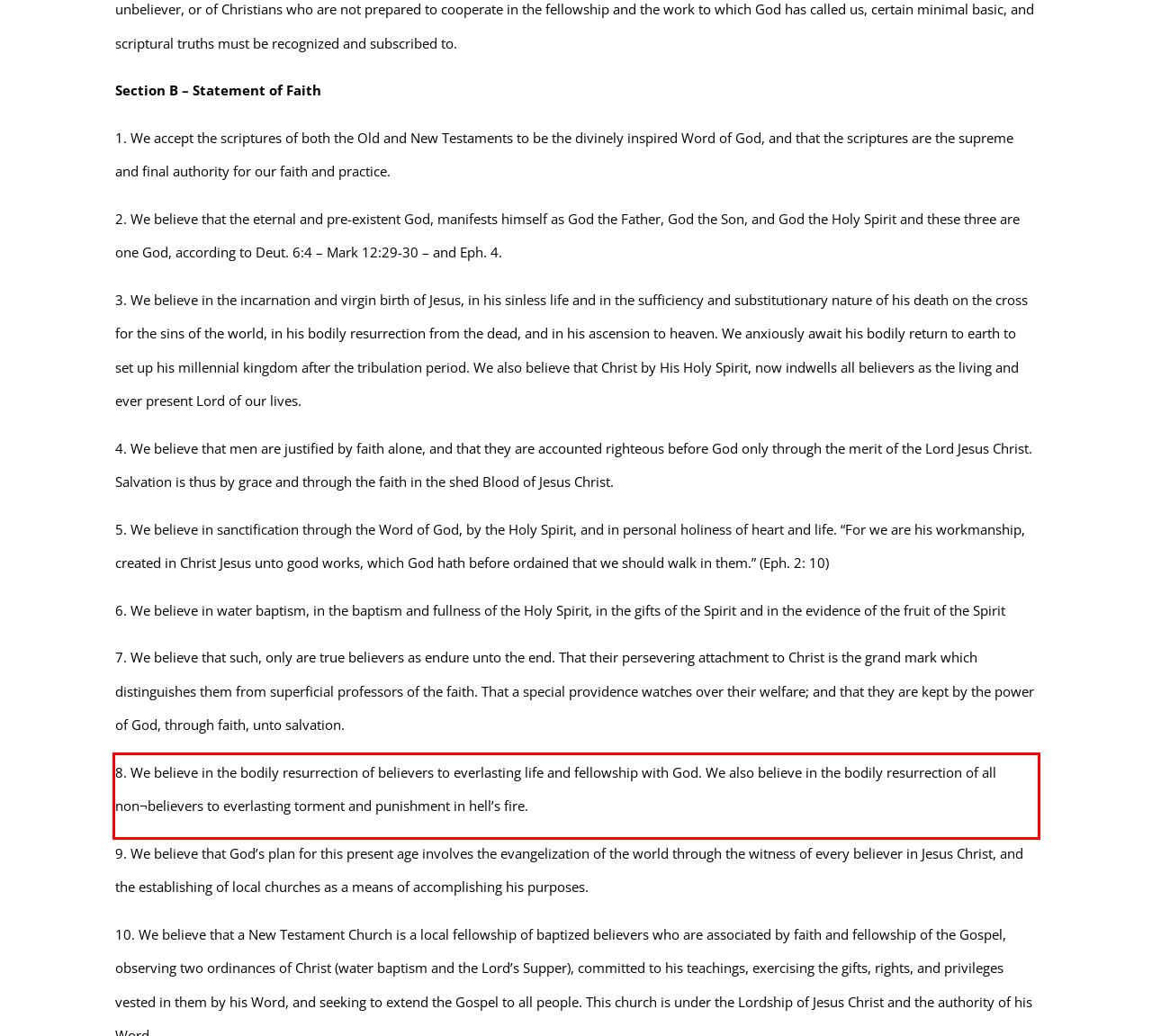Given a webpage screenshot with a red bounding box, perform OCR to read and deliver the text enclosed by the red bounding box.

8. We believe in the bodily resurrection of believers to everlasting life and fellowship with God. We also believe in the bodily resurrection of all non¬believers to everlasting torment and punishment in hell’s fire.